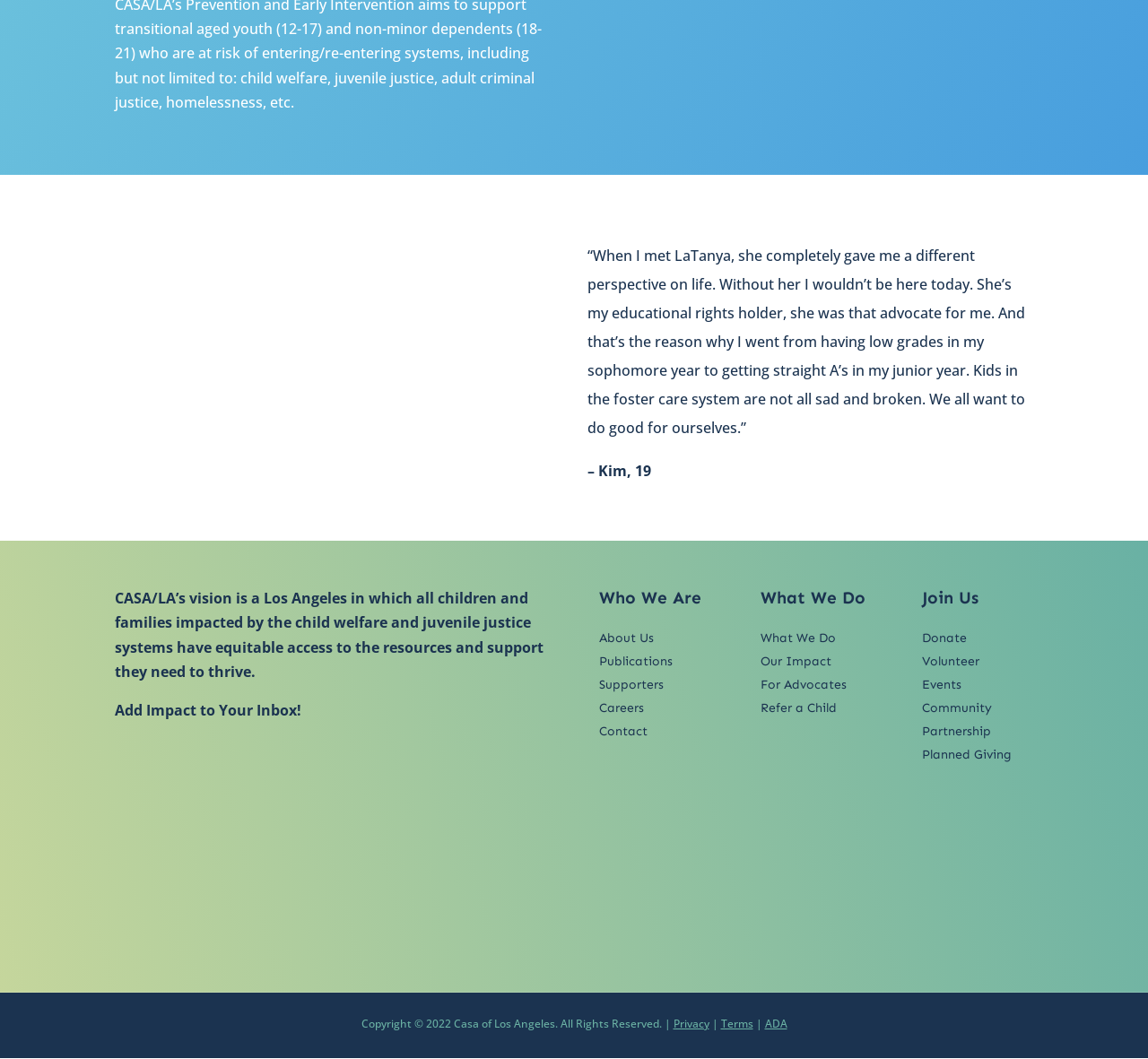Locate the bounding box coordinates of the area you need to click to fulfill this instruction: 'Learn about CASA/LA's vision'. The coordinates must be in the form of four float numbers ranging from 0 to 1: [left, top, right, bottom].

[0.1, 0.556, 0.473, 0.643]